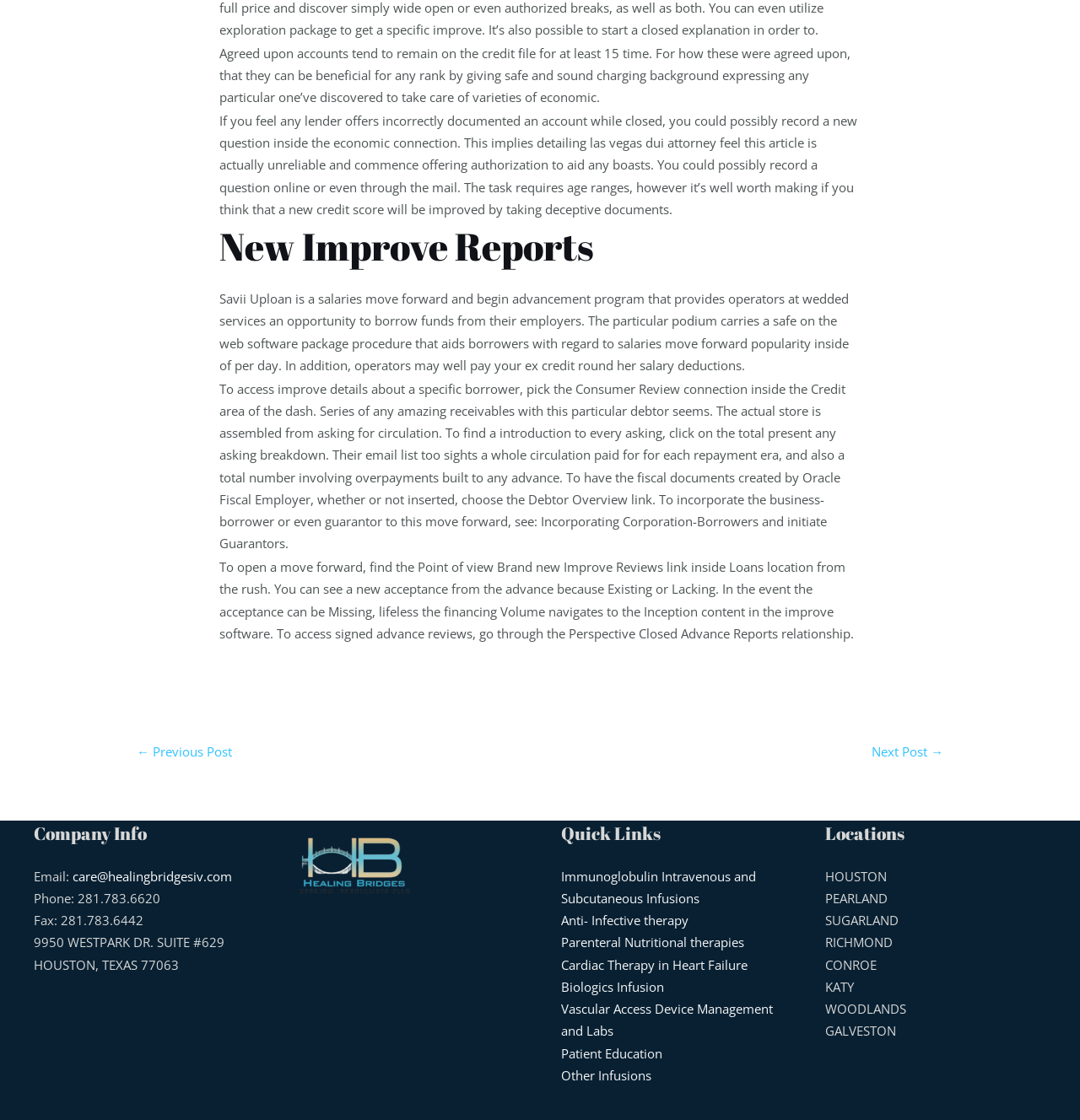Specify the bounding box coordinates of the area that needs to be clicked to achieve the following instruction: "View locations in 'WOODLANDS'".

[0.764, 0.893, 0.839, 0.908]